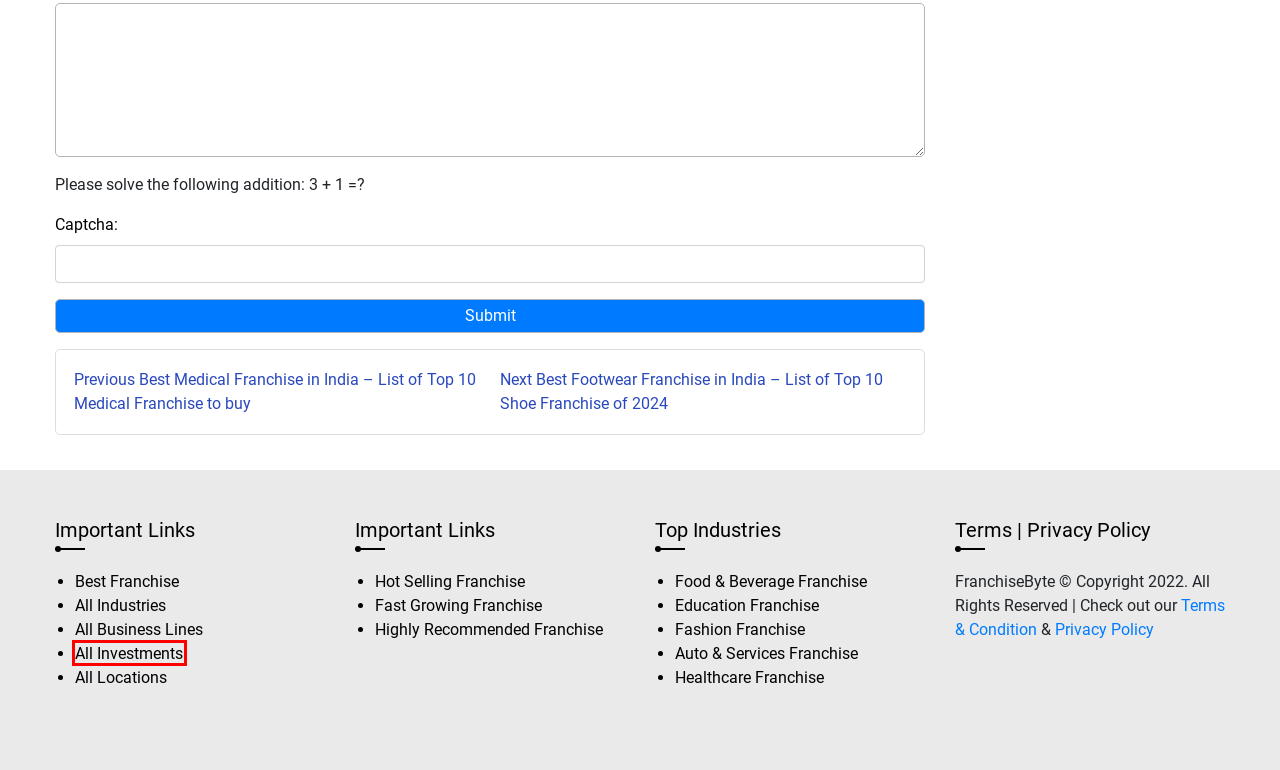You are given a screenshot of a webpage with a red rectangle bounding box around an element. Choose the best webpage description that matches the page after clicking the element in the bounding box. Here are the candidates:
A. Education Franchise - Top Brands in Education Industry
B. Disclaimer | Terms & Conditions - FranchiseByte - Find Best Franchise Opportunity in India
C. Location available for Franchise Brands | Franchise
D. Food & Beverage Franchise - Top Brands in Food & Beverage
E. Highly Recommended Franchise Brands in India | FranchiseByte
F. Privacy Policy - FranchiseByte - Find Best Franchise Opportunity in India
G. List of Blogs on Business Line & Industry Franchise | FranchiseByte
H. Investment in Franchise Brands | FranchiseByte

H